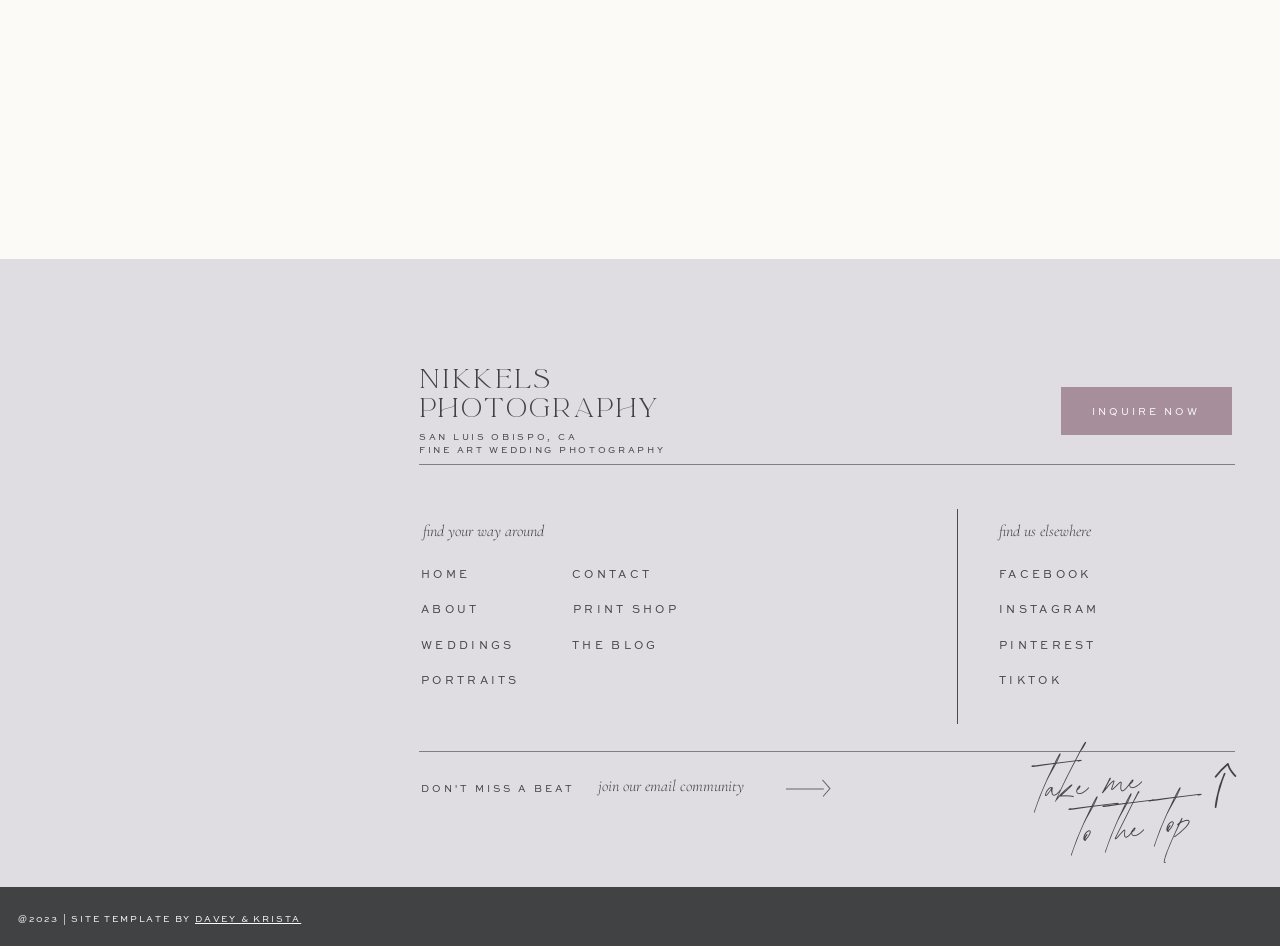How many social media links are there?
Answer with a single word or phrase by referring to the visual content.

4